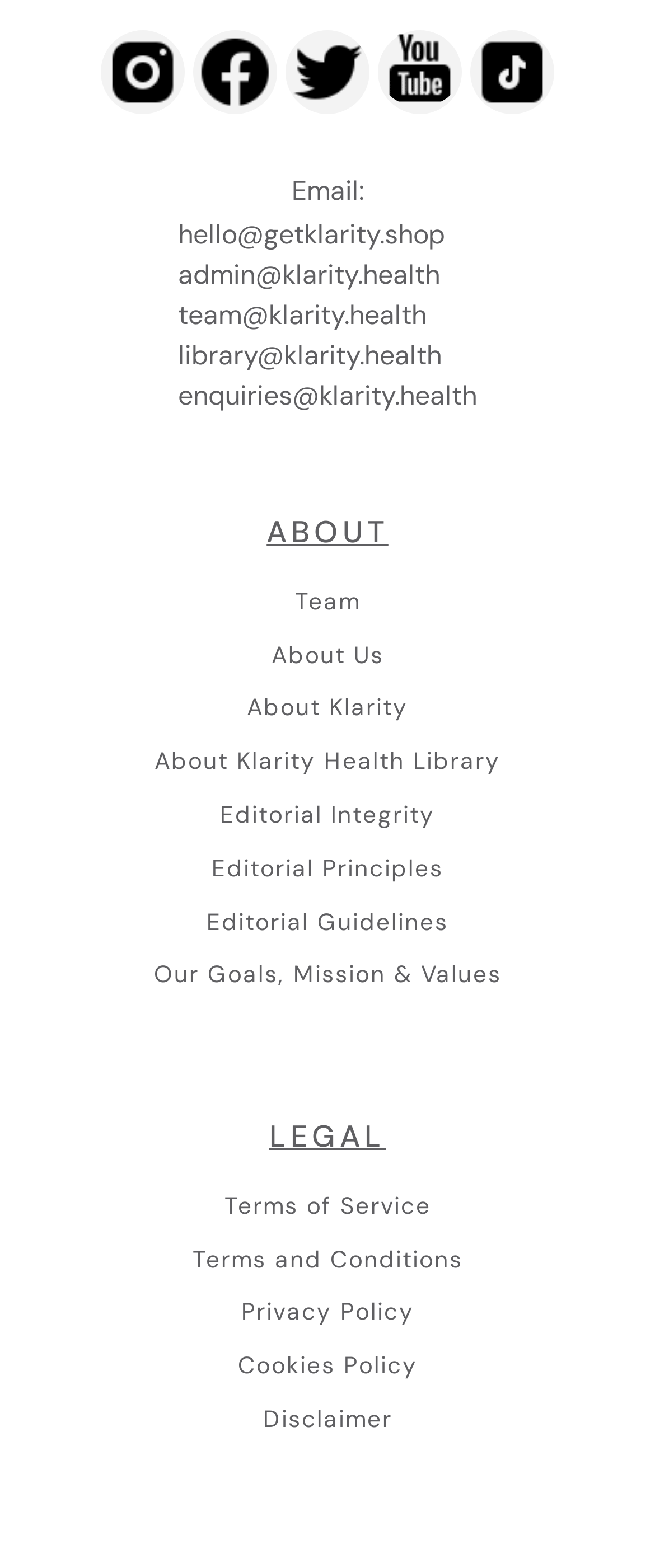What is the title of the third section?
Please give a detailed answer to the question using the information shown in the image.

I analyzed the webpage structure and found that the third section has a heading element with the text 'LEGAL'.